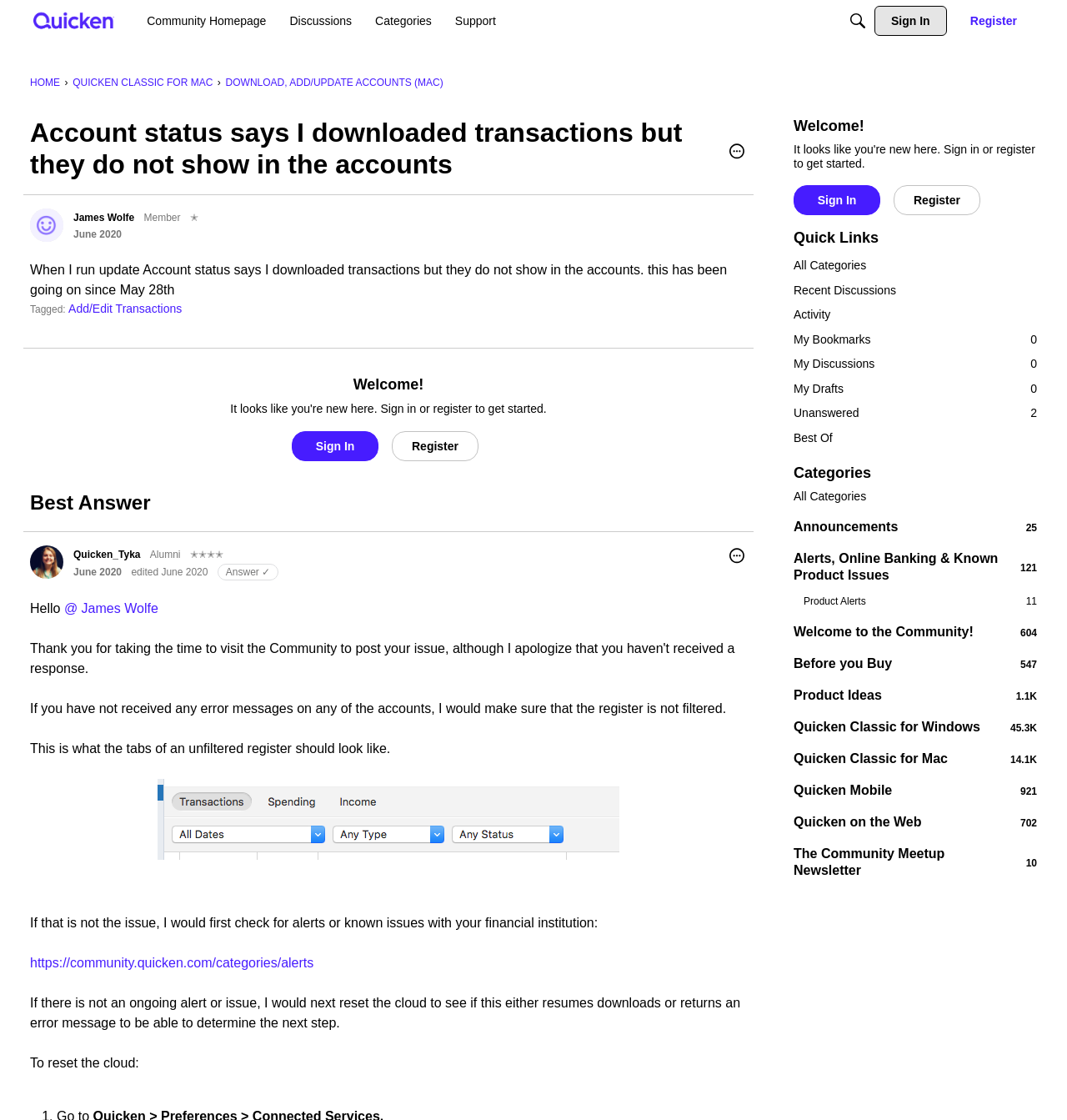Find the bounding box coordinates of the clickable area required to complete the following action: "Click on the 'Home' link".

[0.031, 0.006, 0.107, 0.031]